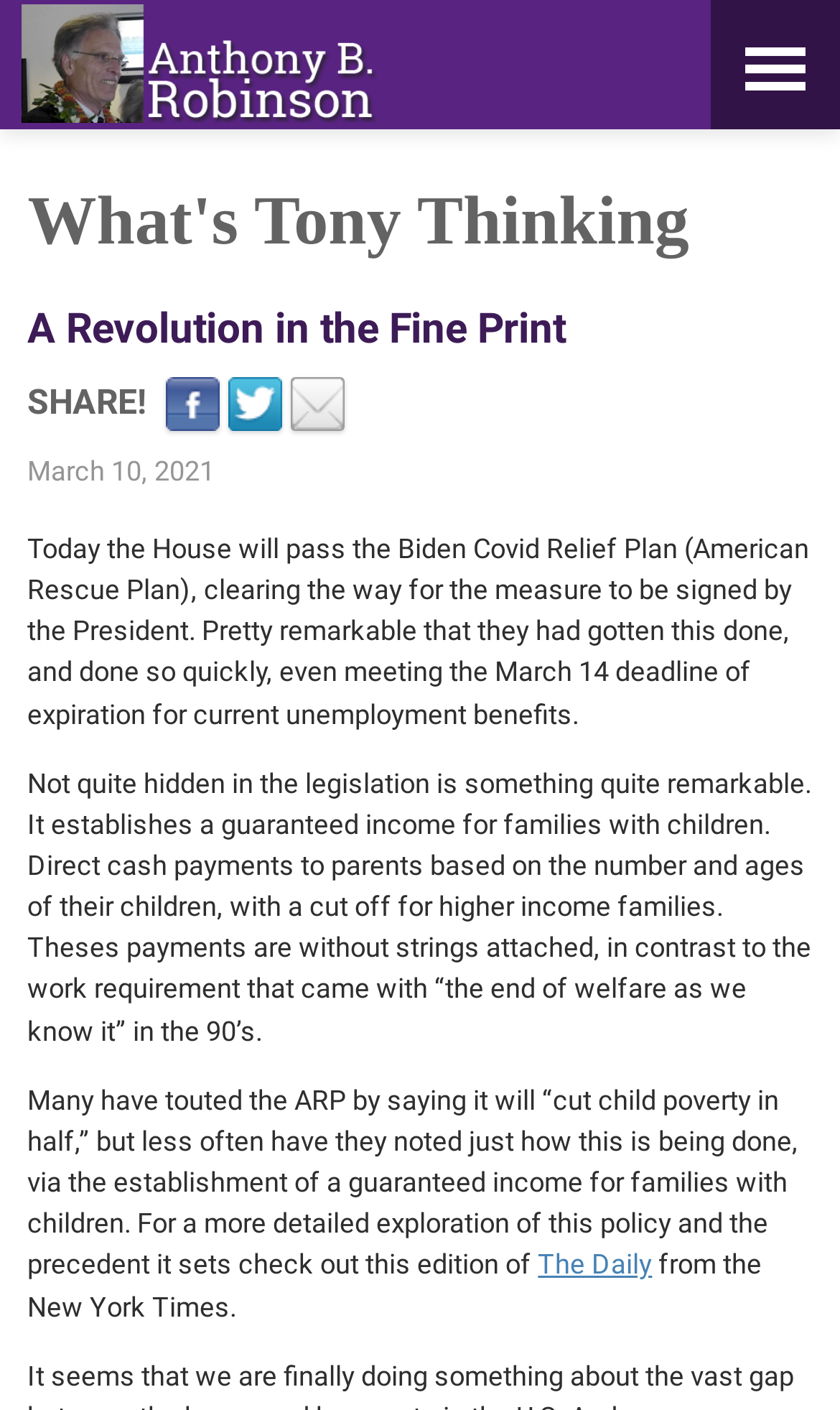Find the bounding box coordinates for the HTML element specified by: "parent_node: SHARE!".

[0.271, 0.267, 0.335, 0.305]